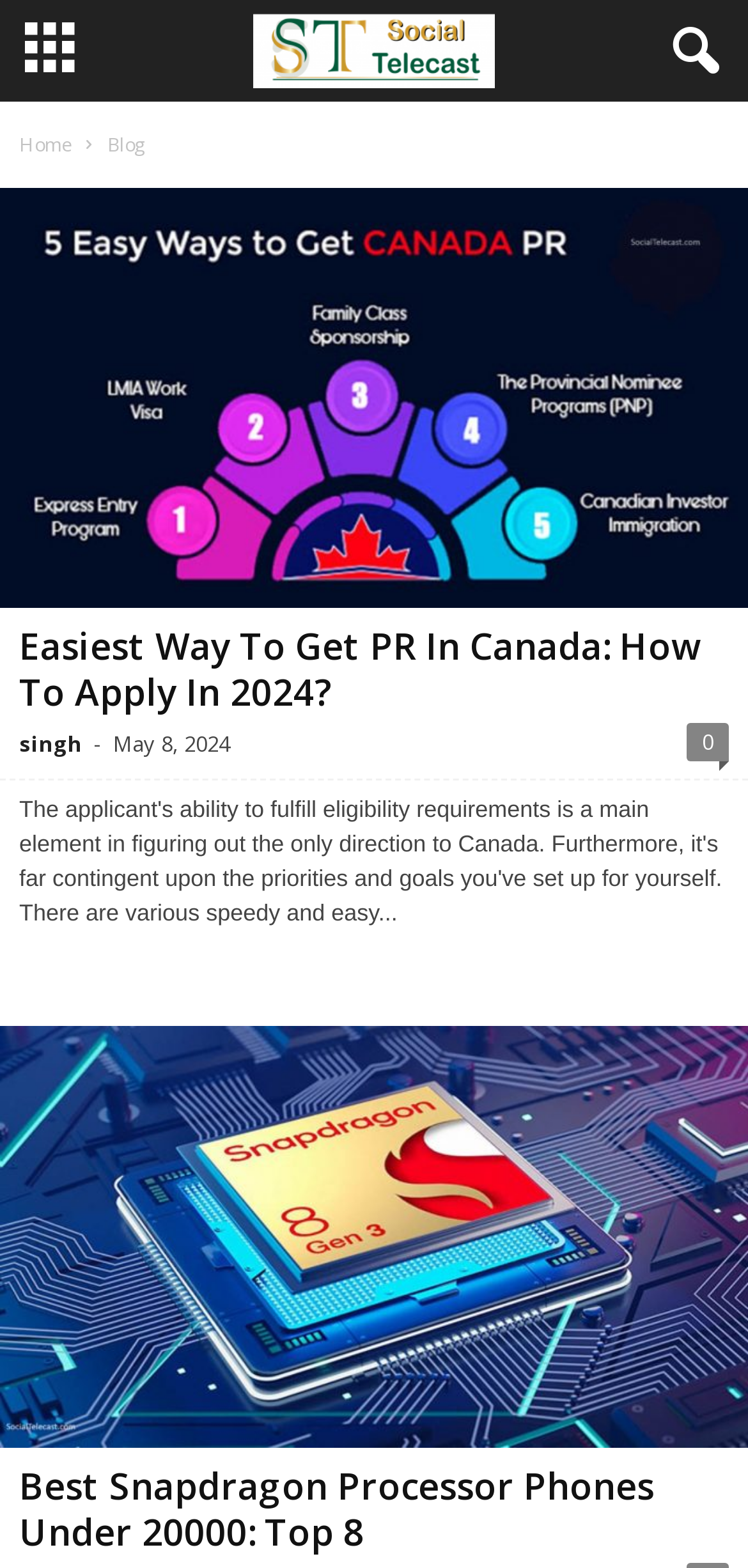Respond with a single word or short phrase to the following question: 
What is the topic of the second article?

Best Snapdragon Processor Phones Under 20000